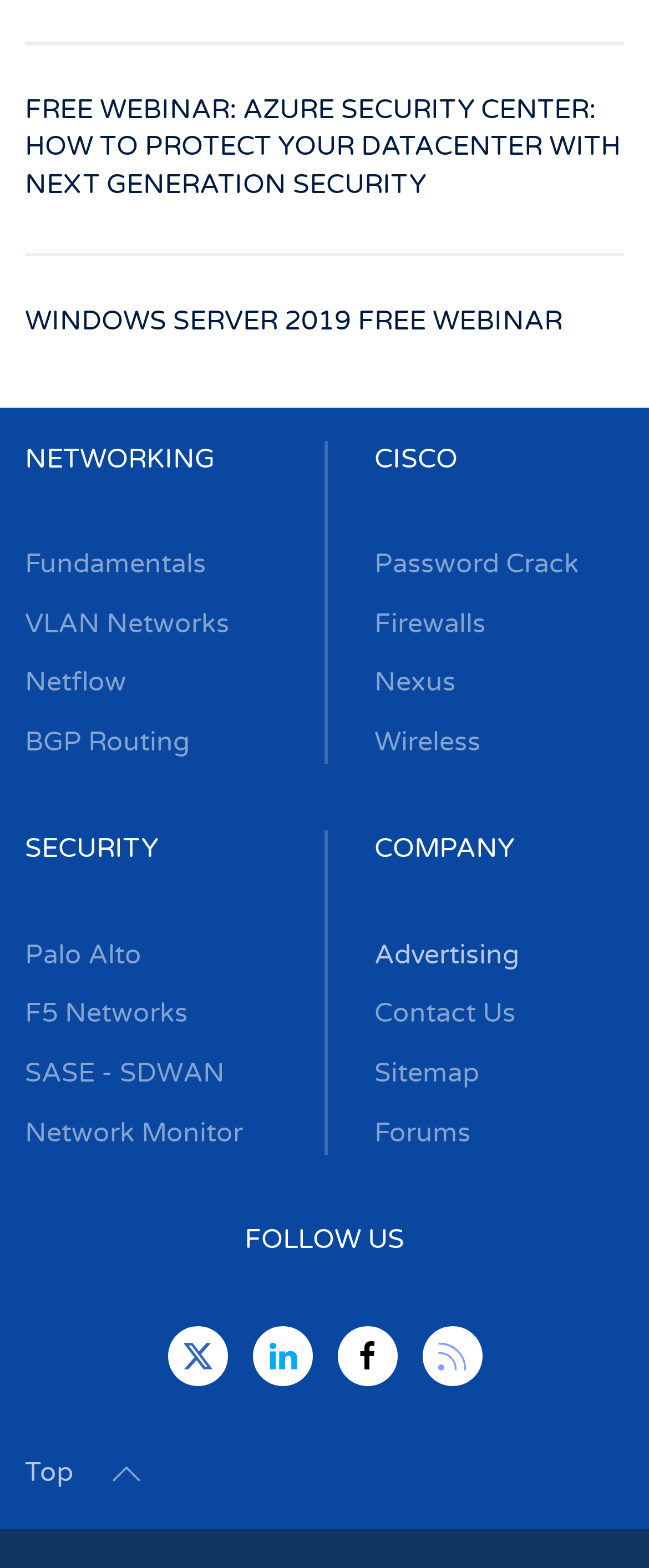Specify the bounding box coordinates of the area to click in order to follow the given instruction: "Click on the 'Contact Us' link."

[0.577, 0.634, 0.962, 0.661]